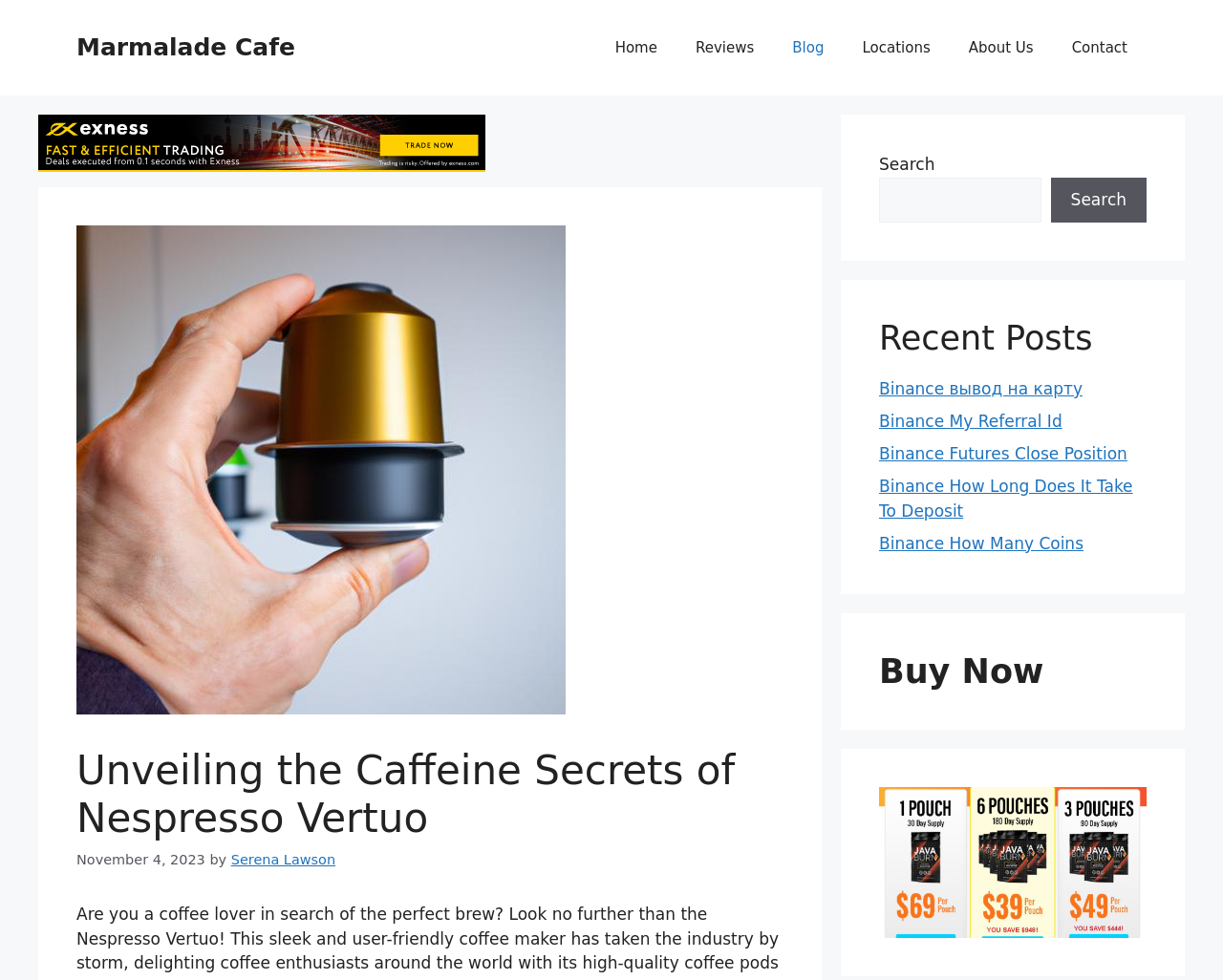What is the name of the cafe in the banner?
Please provide a single word or phrase as the answer based on the screenshot.

Marmalade Cafe